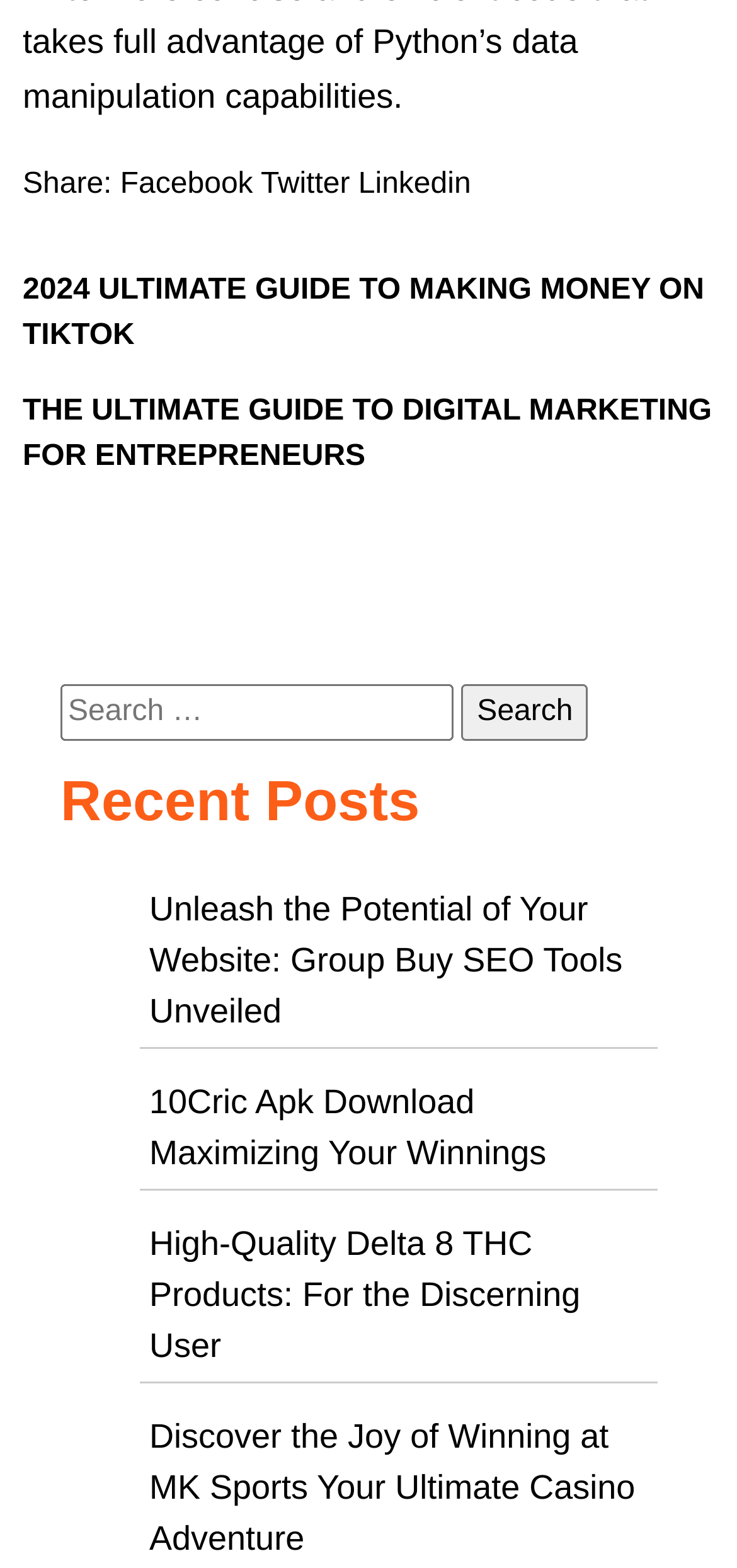Please identify the bounding box coordinates of the element's region that I should click in order to complete the following instruction: "Click on Unleash the Potential of Your Website". The bounding box coordinates consist of four float numbers between 0 and 1, i.e., [left, top, right, bottom].

[0.203, 0.568, 0.845, 0.657]